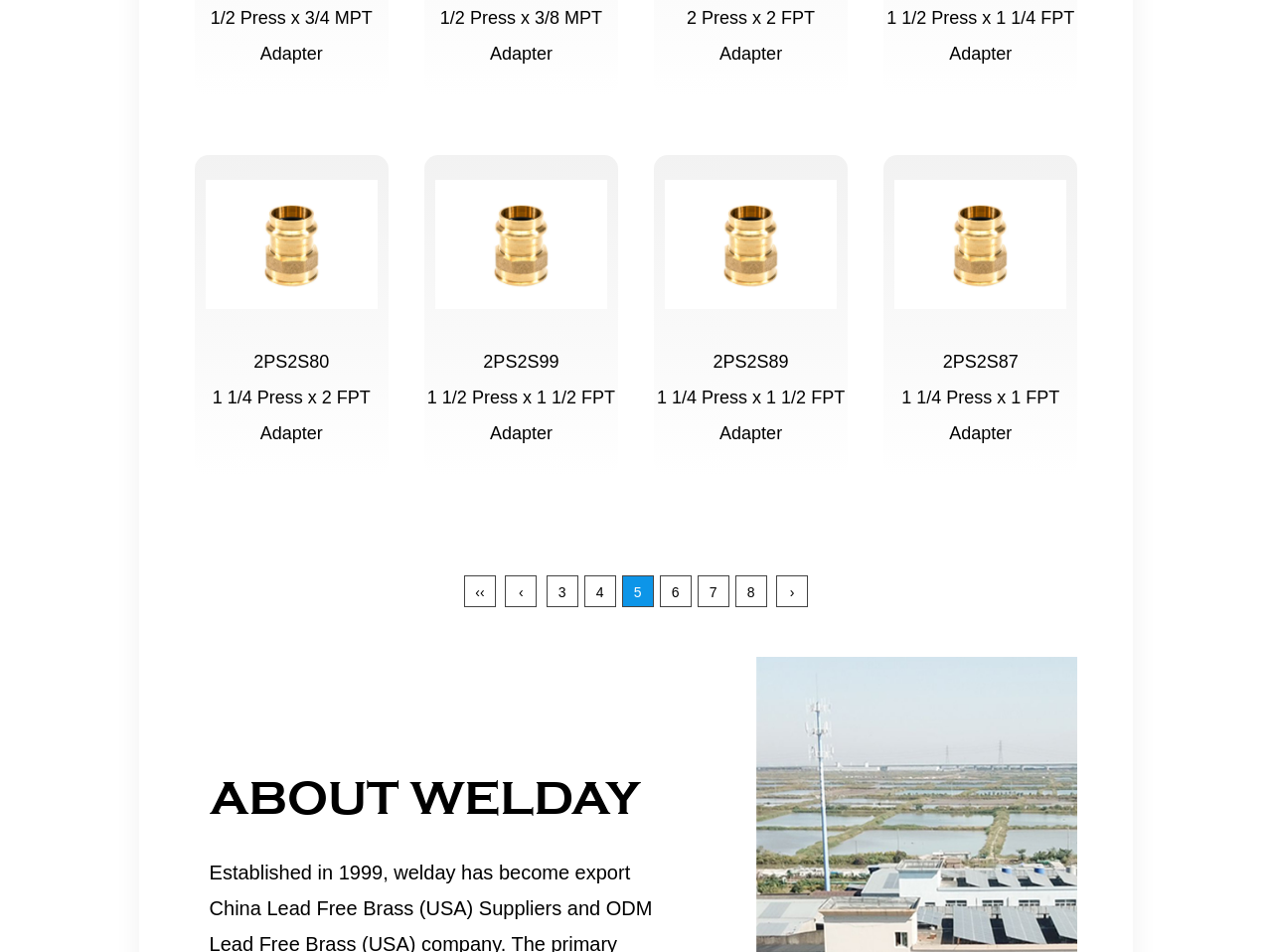Give a succinct answer to this question in a single word or phrase: 
What is the country mentioned in the text?

China